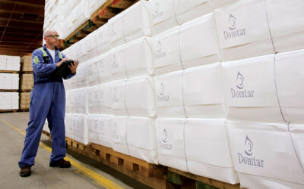What is supporting the bundles of pulp?
Please answer the question with a detailed response using the information from the screenshot.

The image shows that the bundles of pulp are stacked on wooden pallets, which are used to support and organize the storage of the pulp in the warehouse environment. This suggests that the storage area is structured and well-organized.